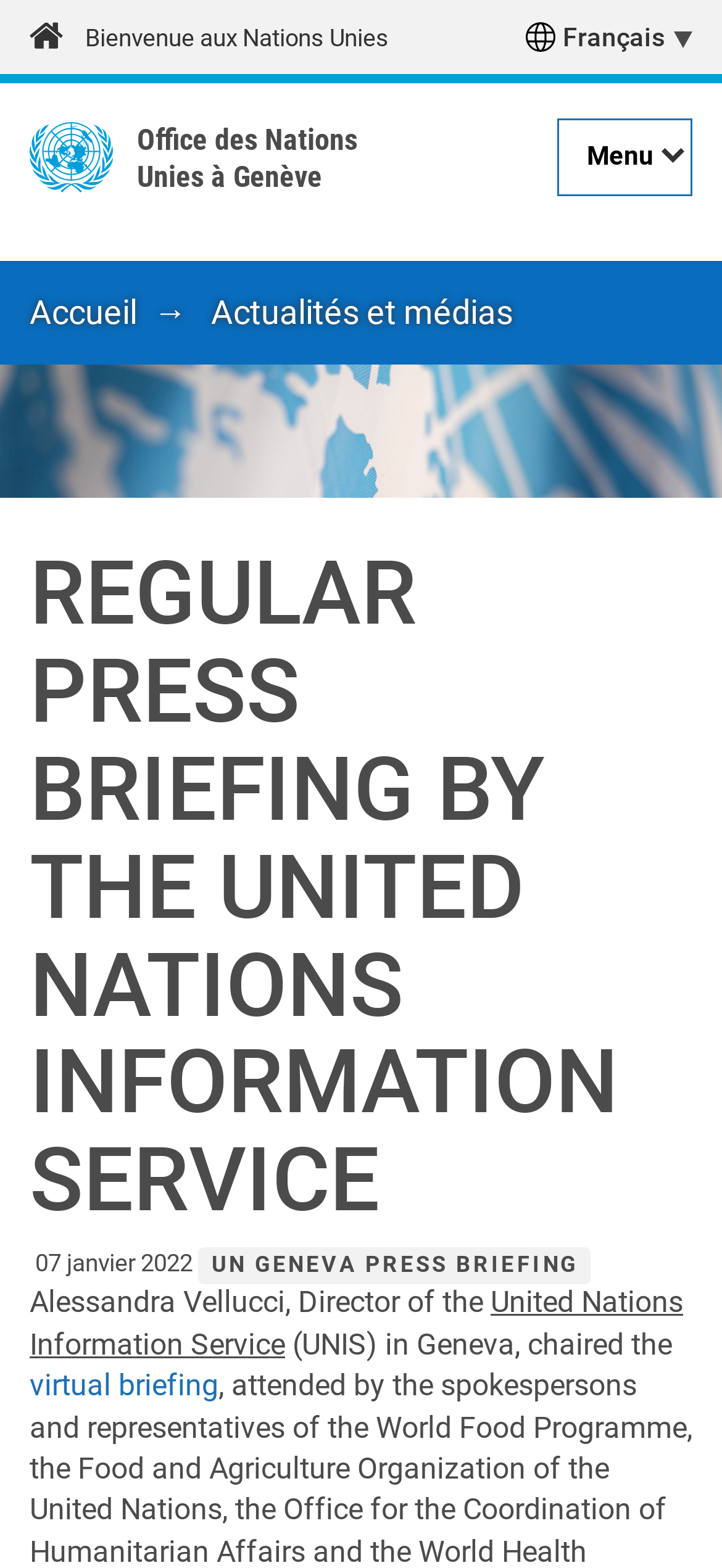Please identify the bounding box coordinates of the element on the webpage that should be clicked to follow this instruction: "go to blog". The bounding box coordinates should be given as four float numbers between 0 and 1, formatted as [left, top, right, bottom].

None